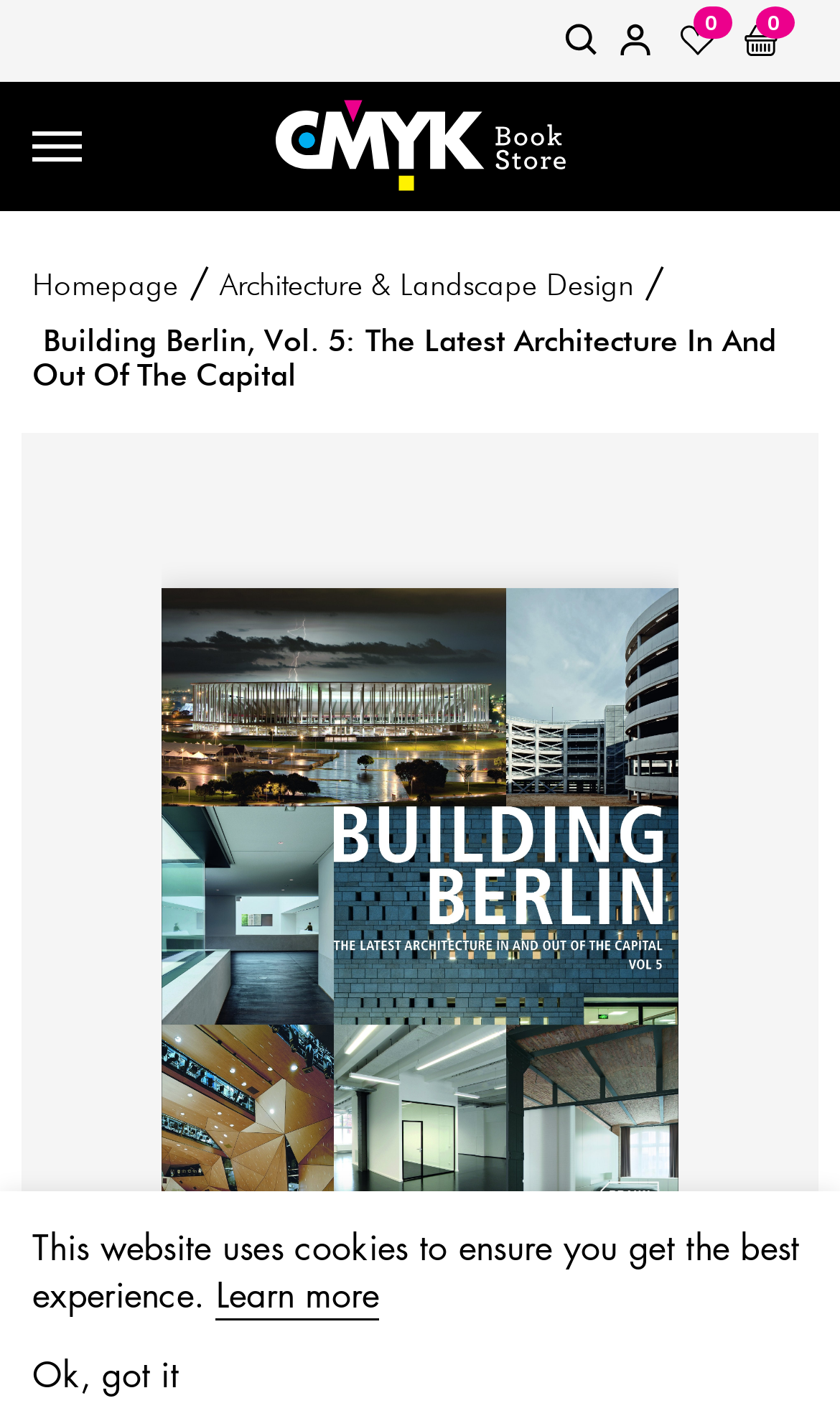Please provide the bounding box coordinates for the element that needs to be clicked to perform the instruction: "view book details". The coordinates must consist of four float numbers between 0 and 1, formatted as [left, top, right, bottom].

[0.192, 0.414, 0.808, 0.875]